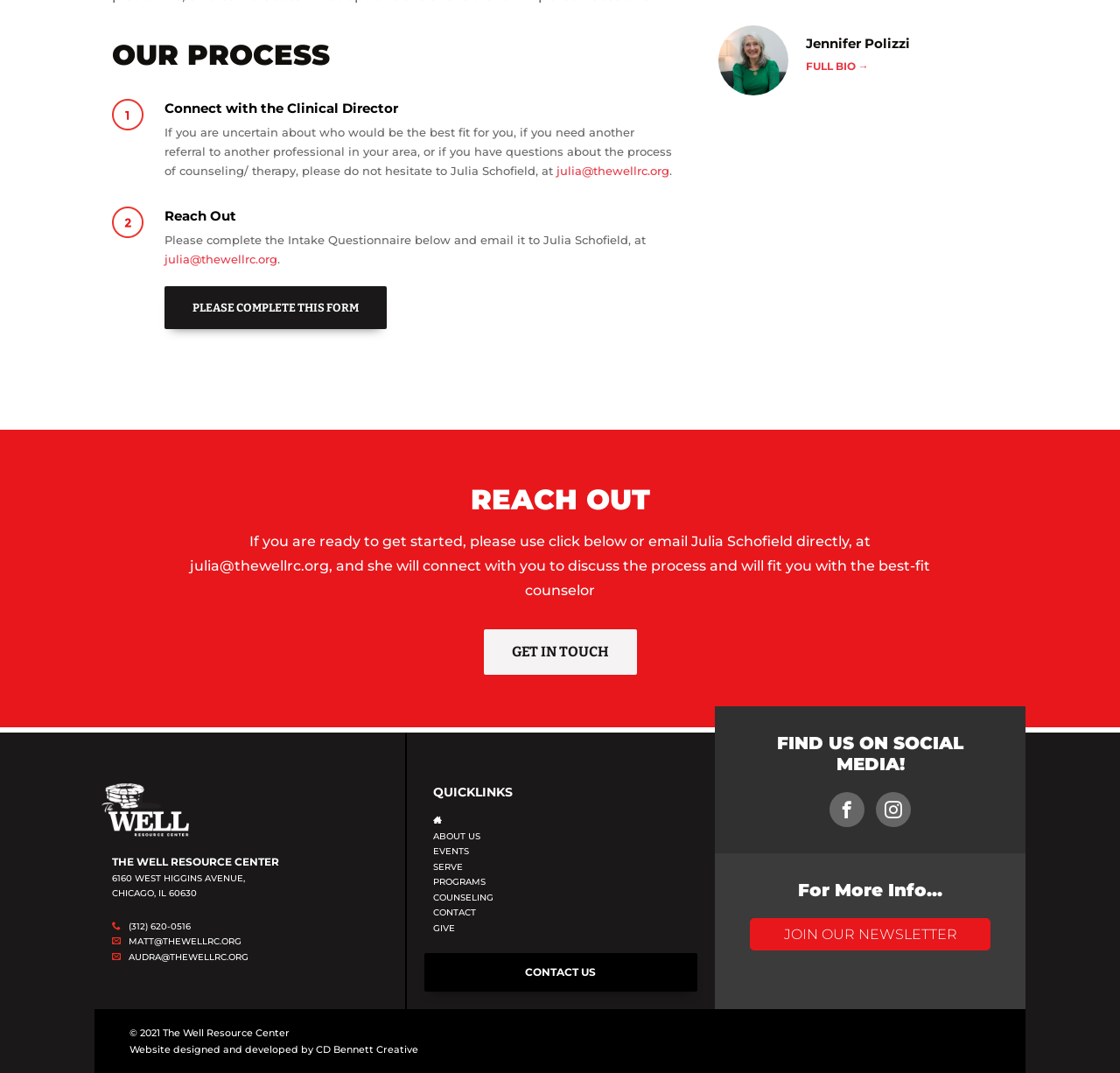Pinpoint the bounding box coordinates of the element that must be clicked to accomplish the following instruction: "Complete the Intake Questionnaire". The coordinates should be in the format of four float numbers between 0 and 1, i.e., [left, top, right, bottom].

[0.147, 0.267, 0.345, 0.307]